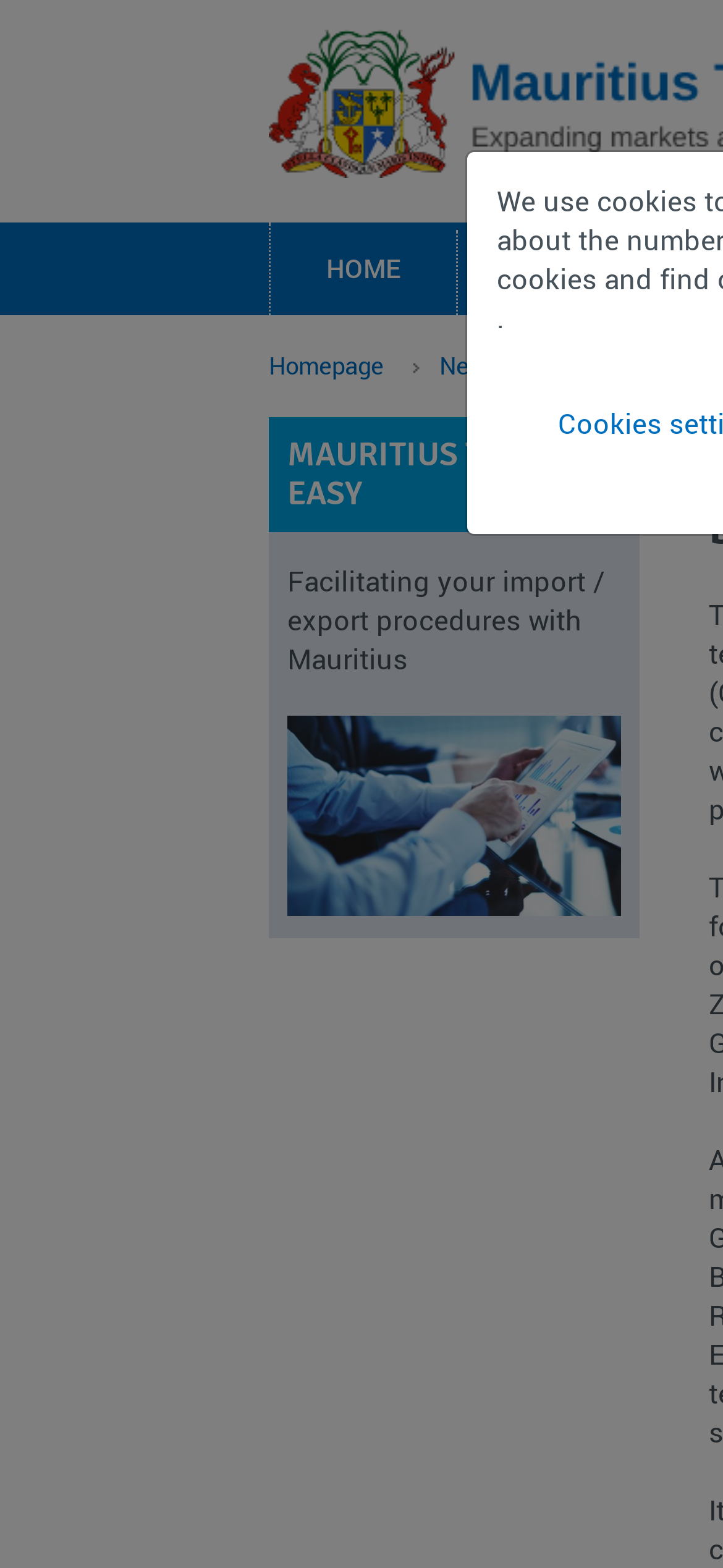Find the bounding box of the UI element described as follows: "Home".

[0.372, 0.142, 0.631, 0.201]